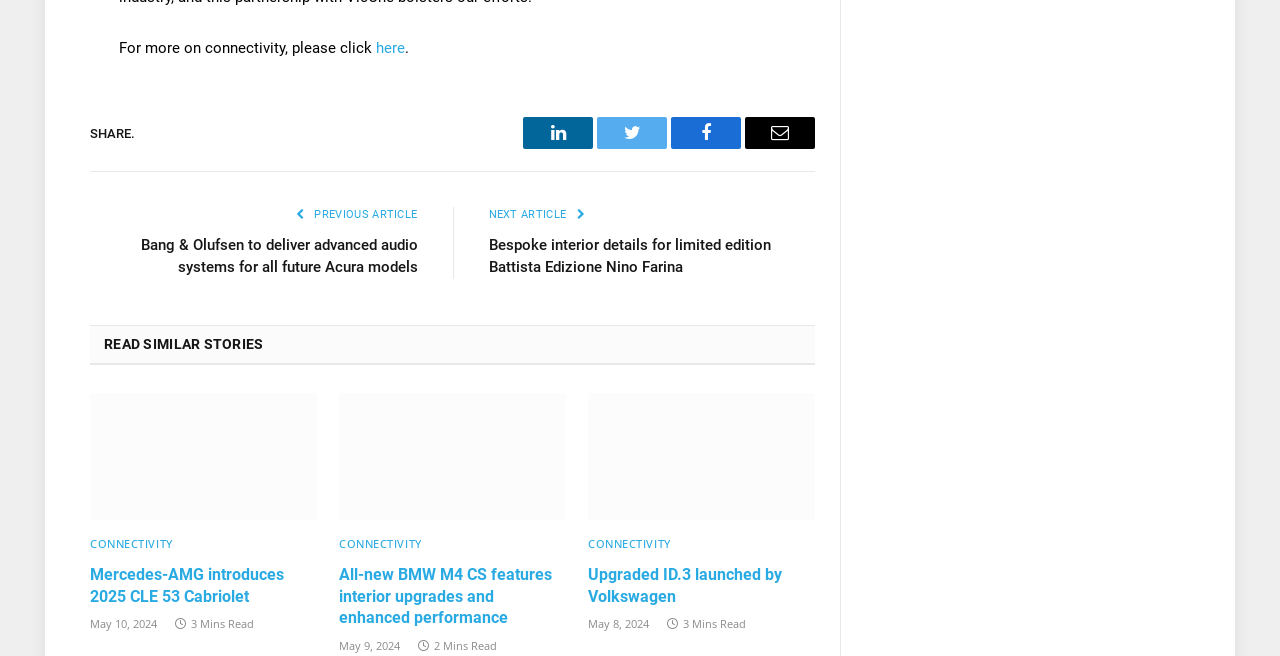Identify the bounding box coordinates necessary to click and complete the given instruction: "Click on the LinkedIn share button".

[0.409, 0.179, 0.463, 0.228]